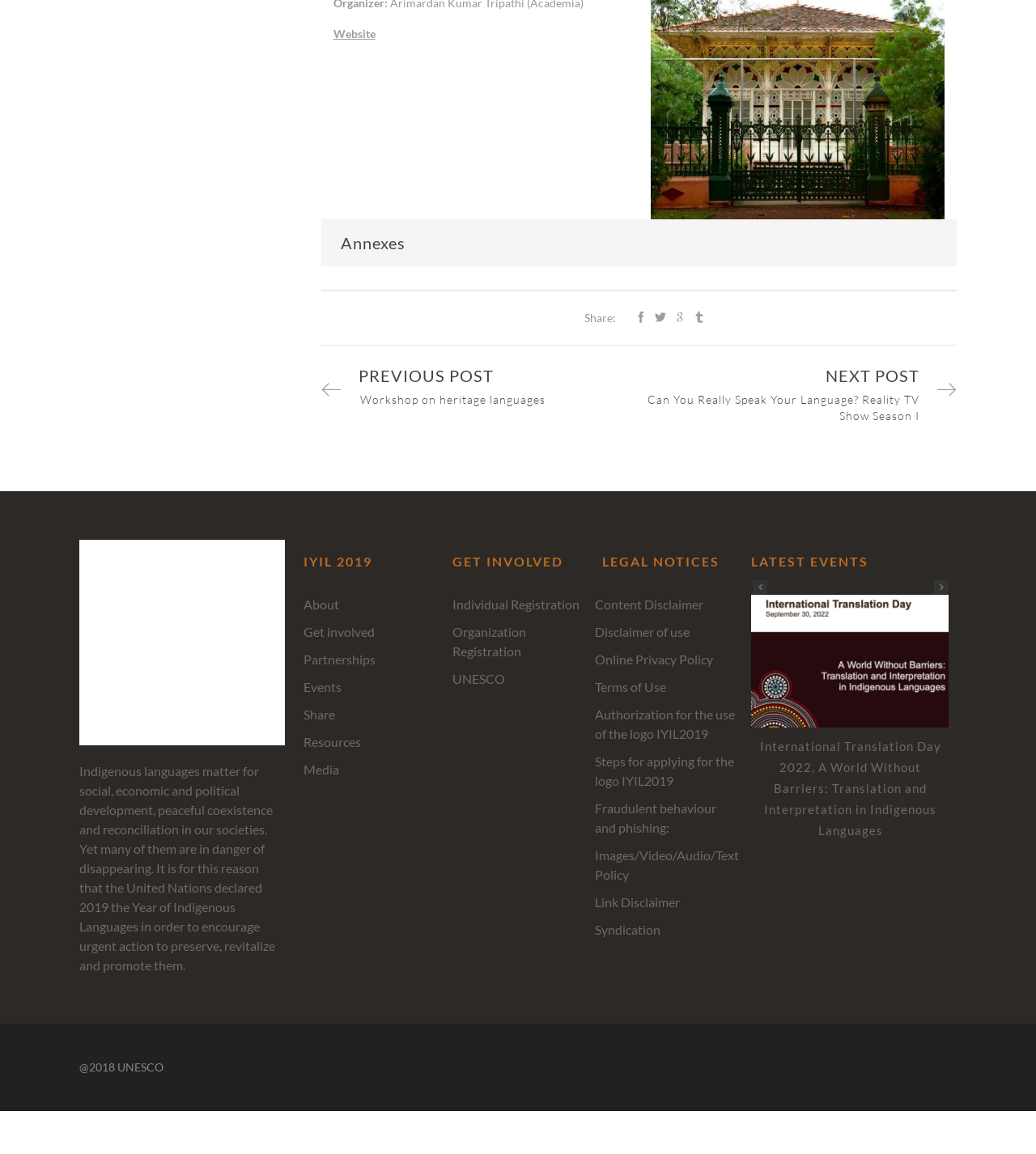What can individuals do to get involved?
Provide a thorough and detailed answer to the question.

The webpage provides a section called GET INVOLVED, which includes a link to Individual Registration, indicating that individuals can get involved by registering individually.